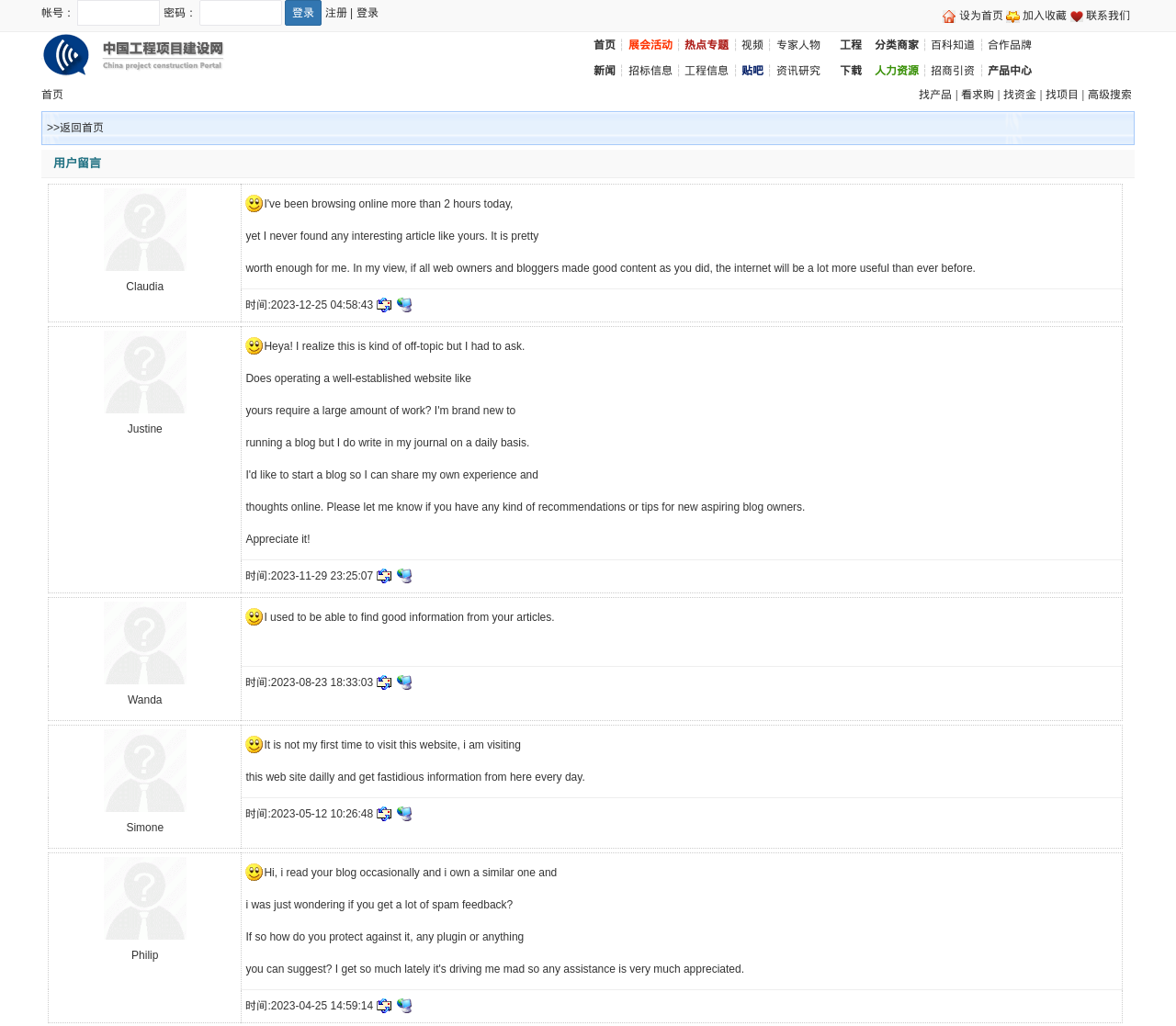Identify the bounding box coordinates of the element that should be clicked to fulfill this task: "set as homepage". The coordinates should be provided as four float numbers between 0 and 1, i.e., [left, top, right, bottom].

[0.815, 0.009, 0.853, 0.021]